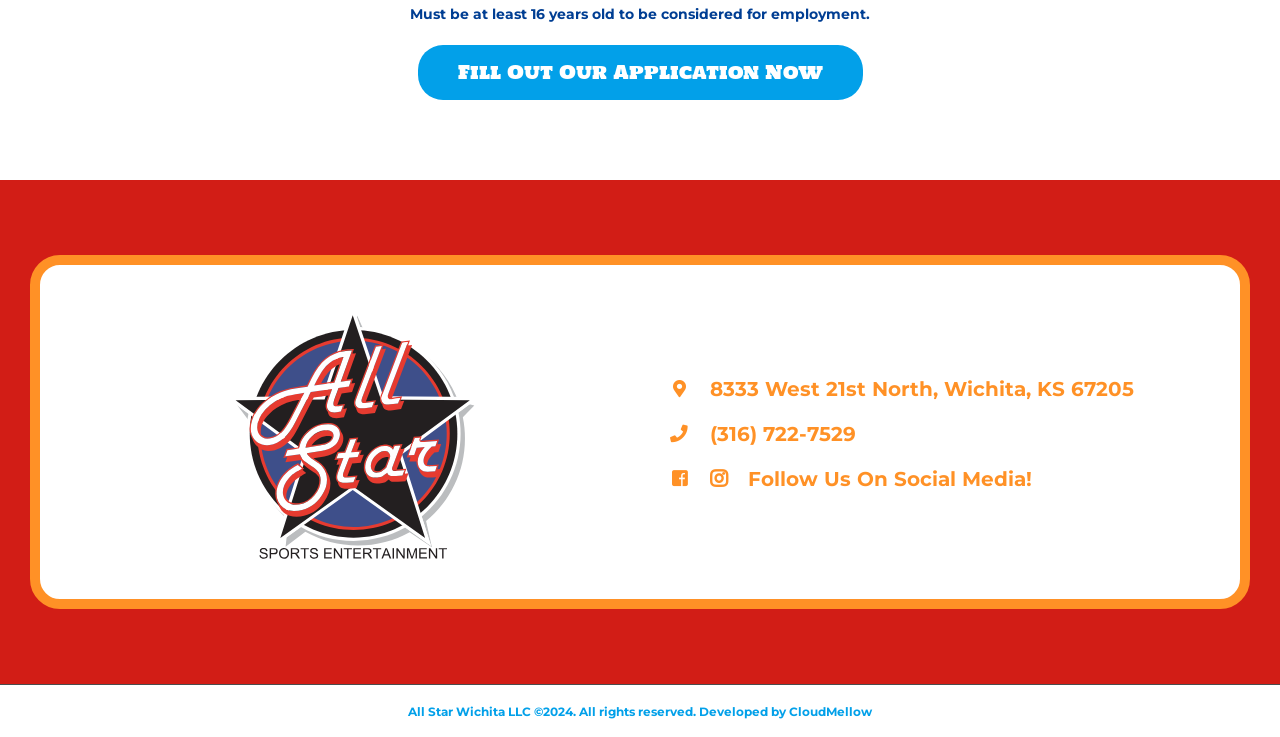Calculate the bounding box coordinates of the UI element given the description: "Fill Out Our Application Now".

[0.326, 0.061, 0.674, 0.136]